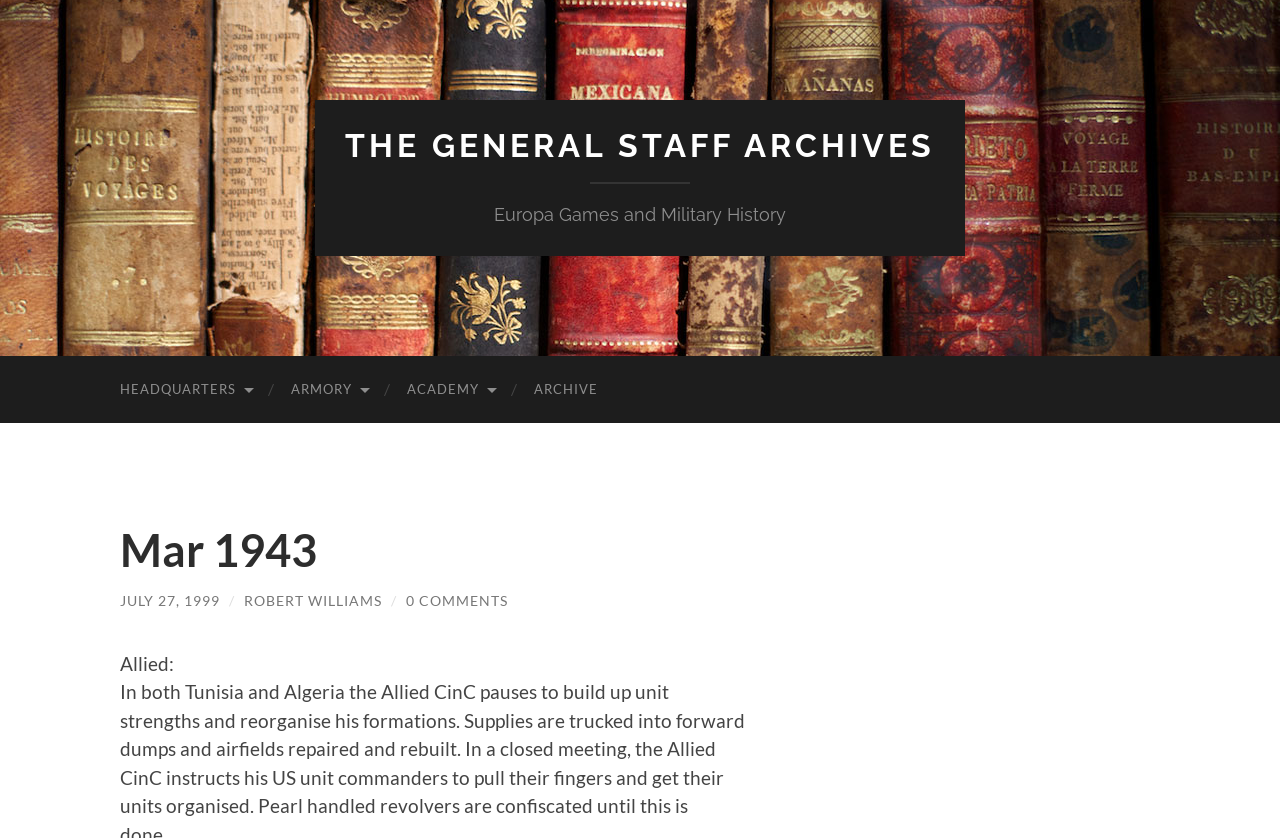Look at the image and write a detailed answer to the question: 
What is the role of the Allied CinC?

The role of the Allied CinC can be inferred from the static text elements that describe the actions taken by the Allied CinC, such as 'build up unit strengths and reorganise his formations'.